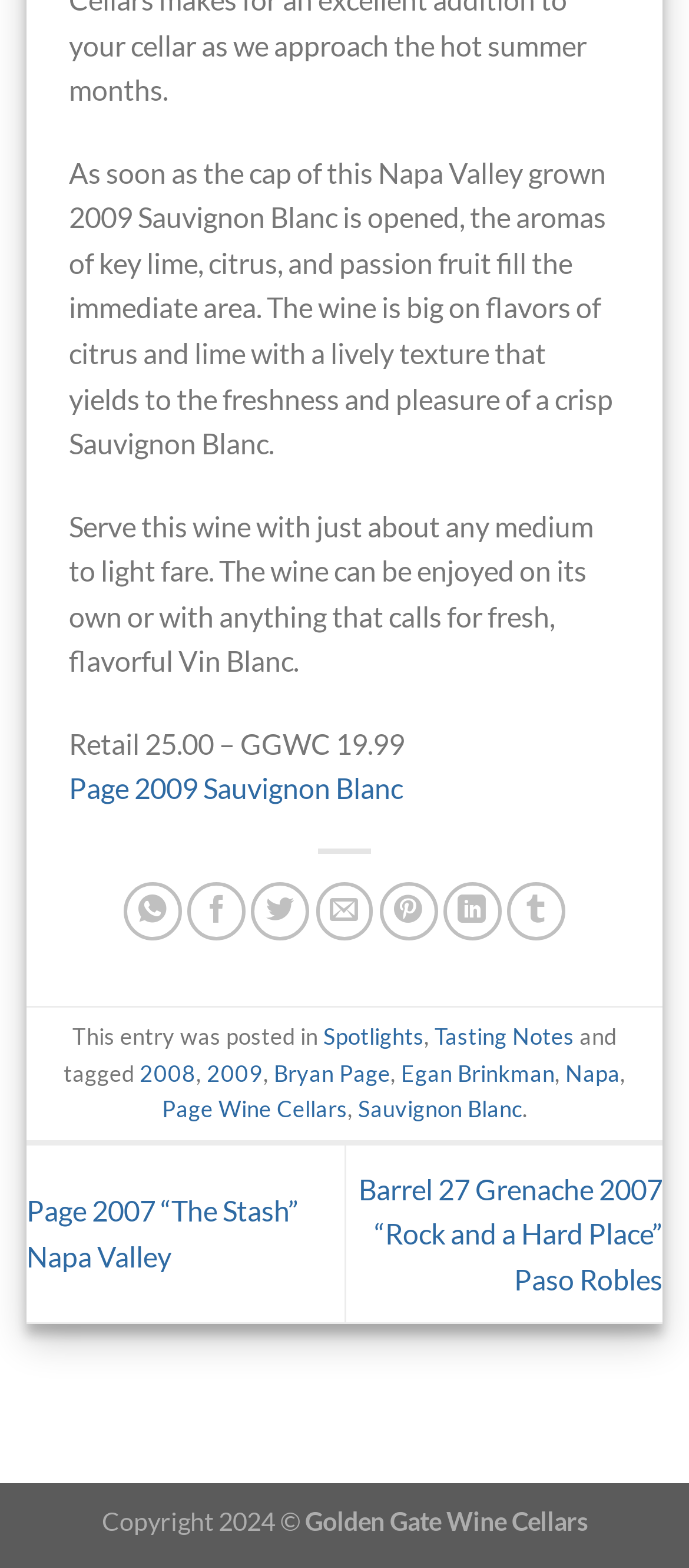Pinpoint the bounding box coordinates of the clickable element to carry out the following instruction: "Share on WhatsApp."

[0.18, 0.562, 0.264, 0.6]